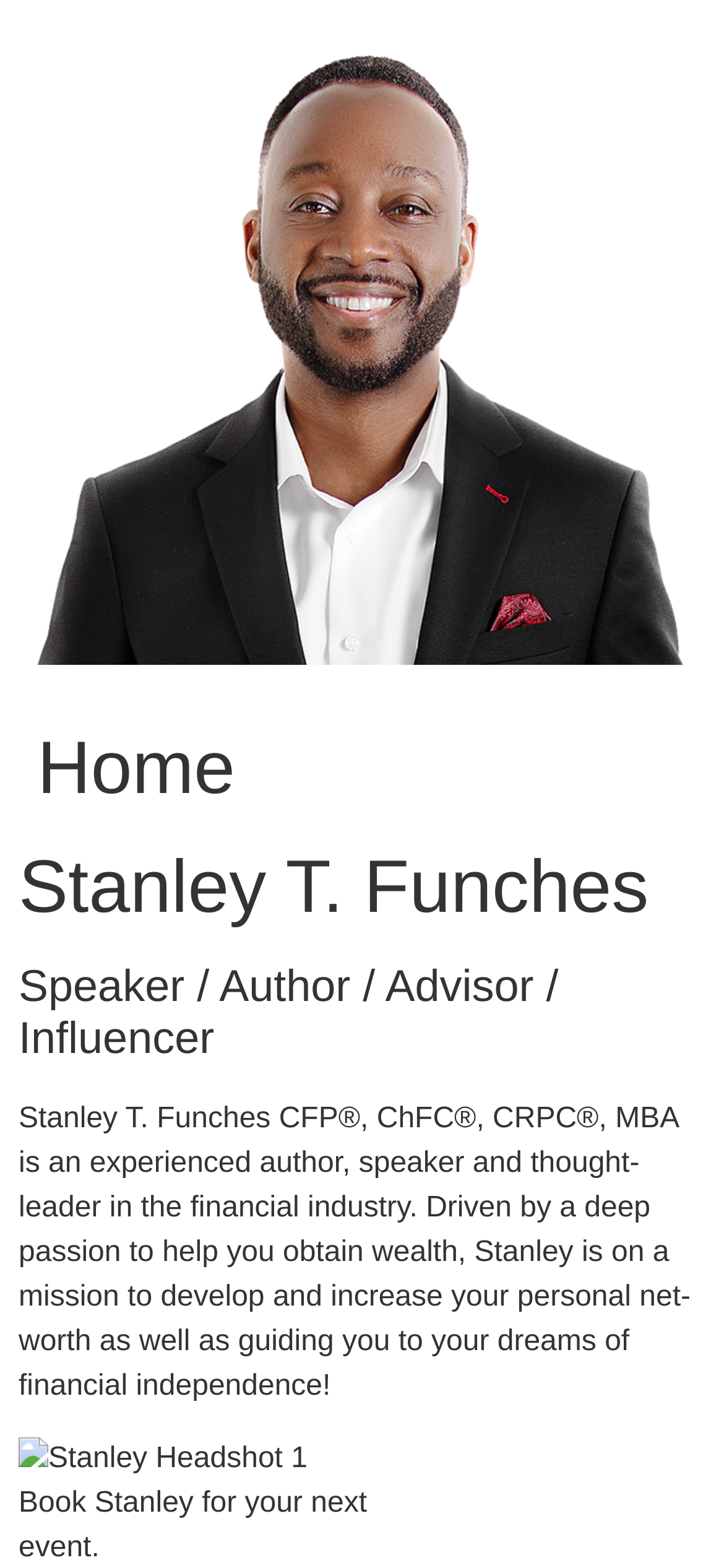Find the bounding box of the element with the following description: "alt="Stanley T. Funches"". The coordinates must be four float numbers between 0 and 1, formatted as [left, top, right, bottom].

[0.026, 0.019, 0.974, 0.433]